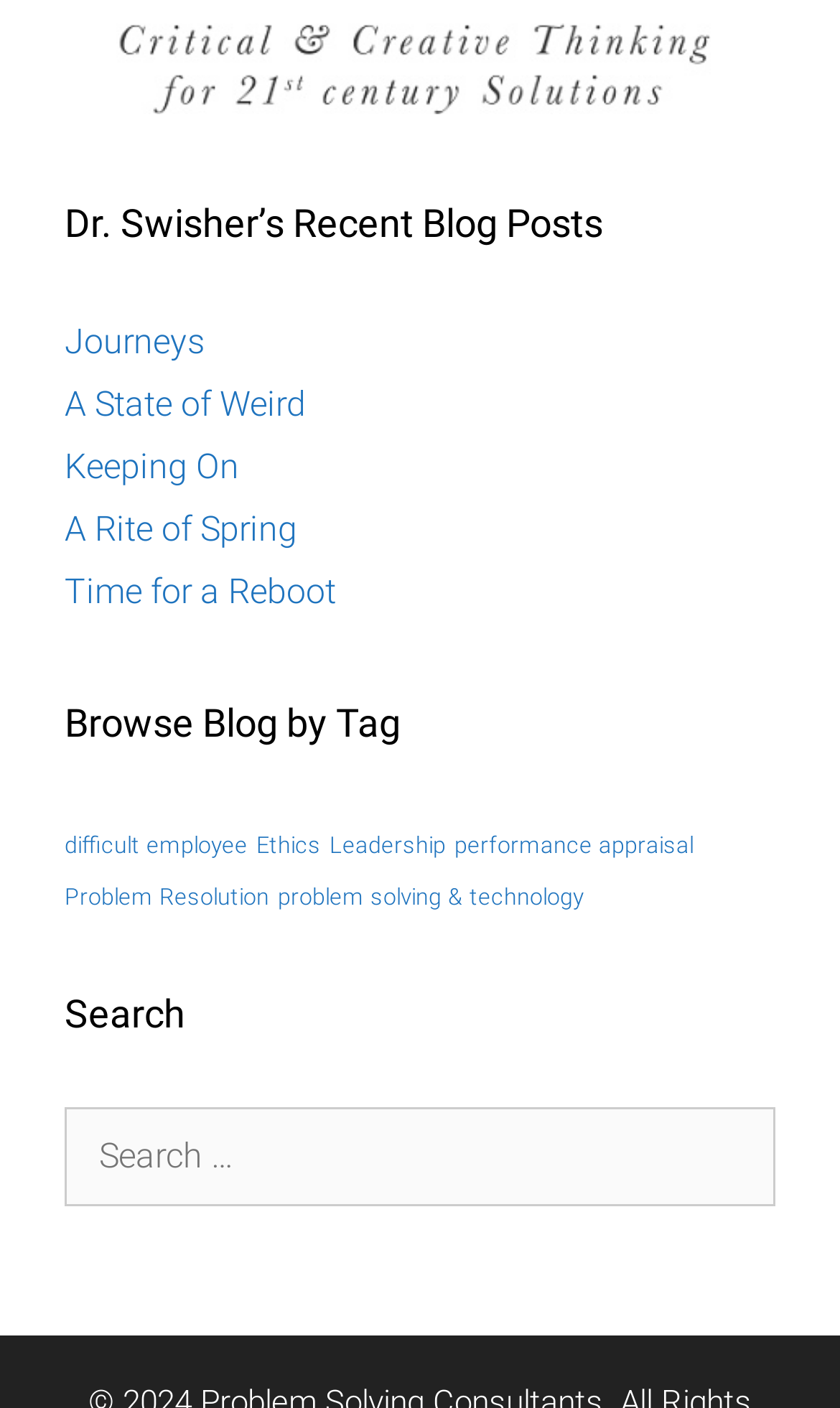How many blog post links are there?
Based on the image, answer the question with a single word or brief phrase.

6